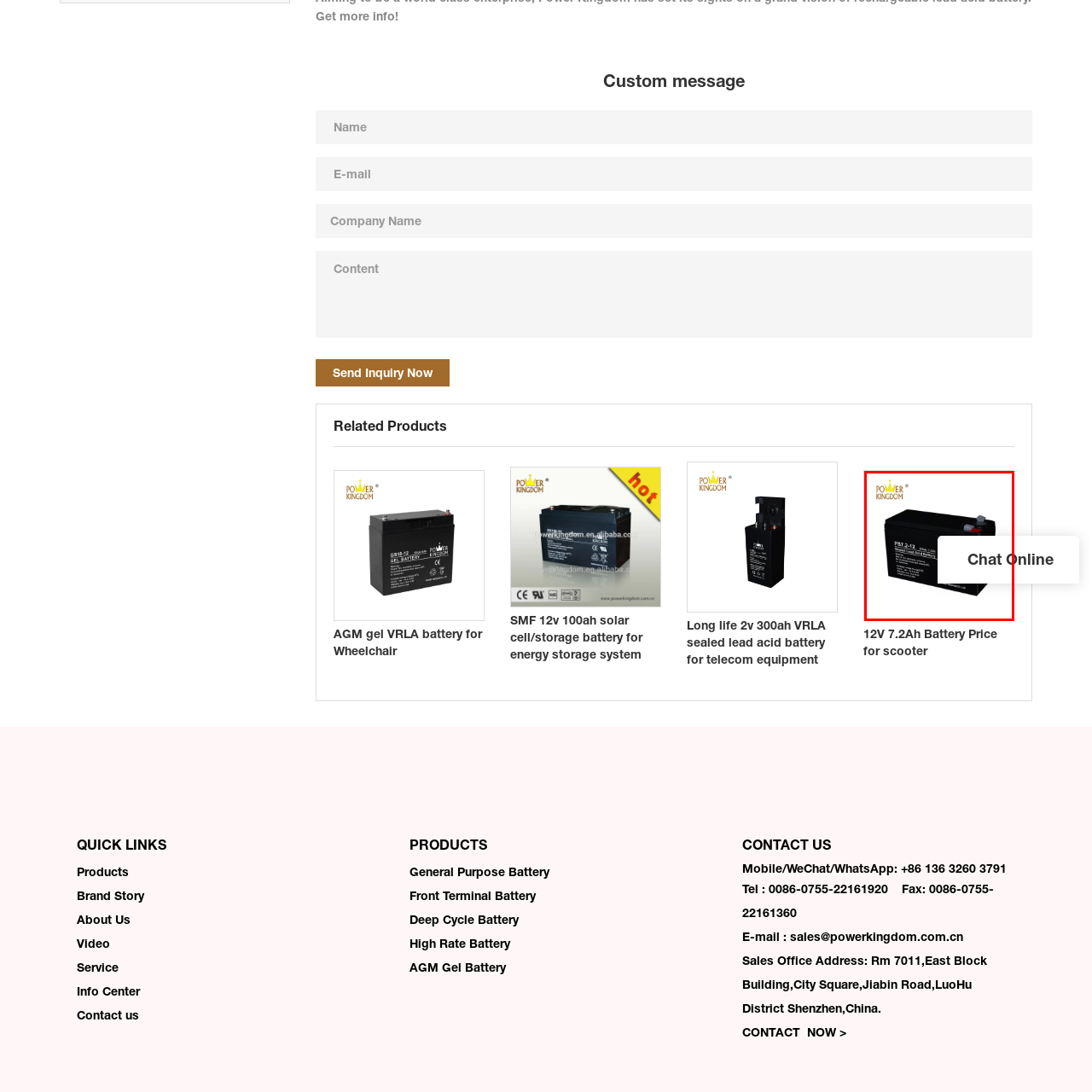Observe the content inside the red rectangle and respond to the question with one word or phrase: 
What is the purpose of the terminals on top?

Easy connection